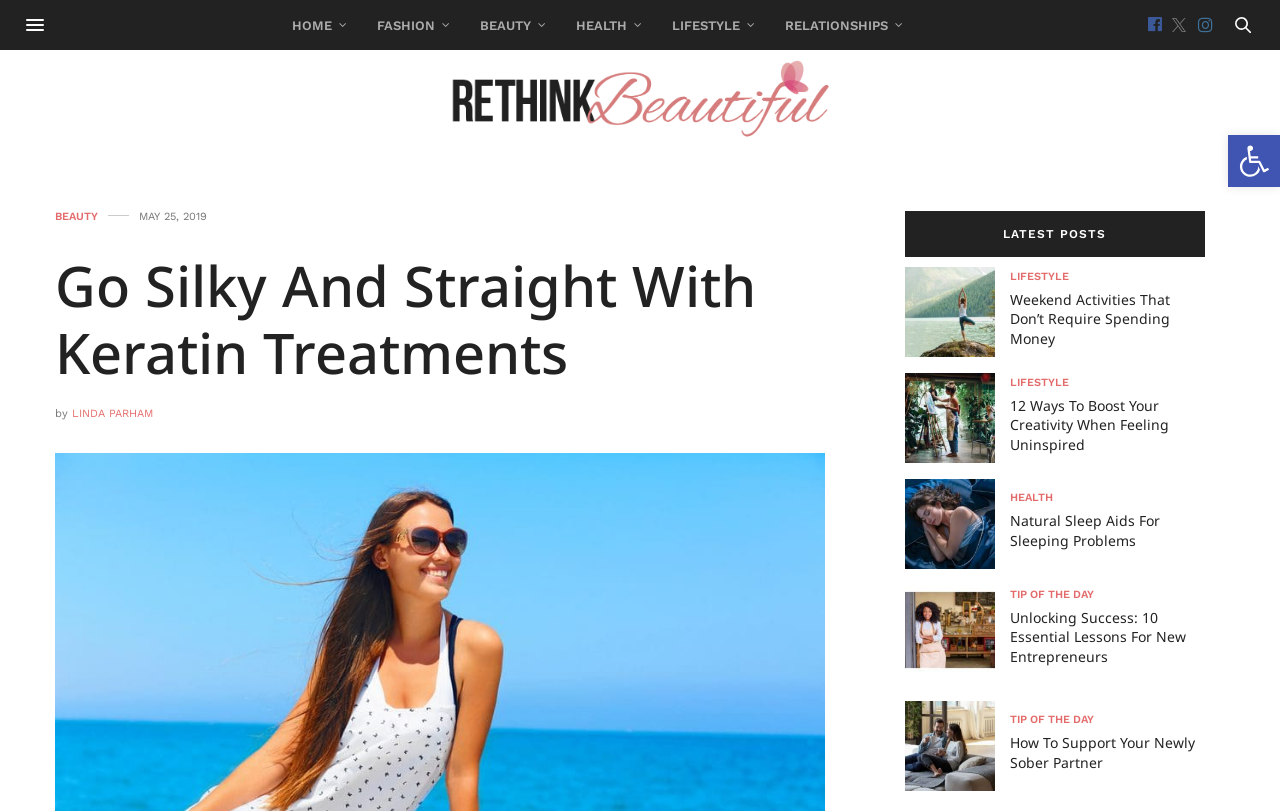Identify the bounding box coordinates for the region to click in order to carry out this instruction: "View the latest post on LIFESTYLE". Provide the coordinates using four float numbers between 0 and 1, formatted as [left, top, right, bottom].

[0.789, 0.357, 0.941, 0.43]